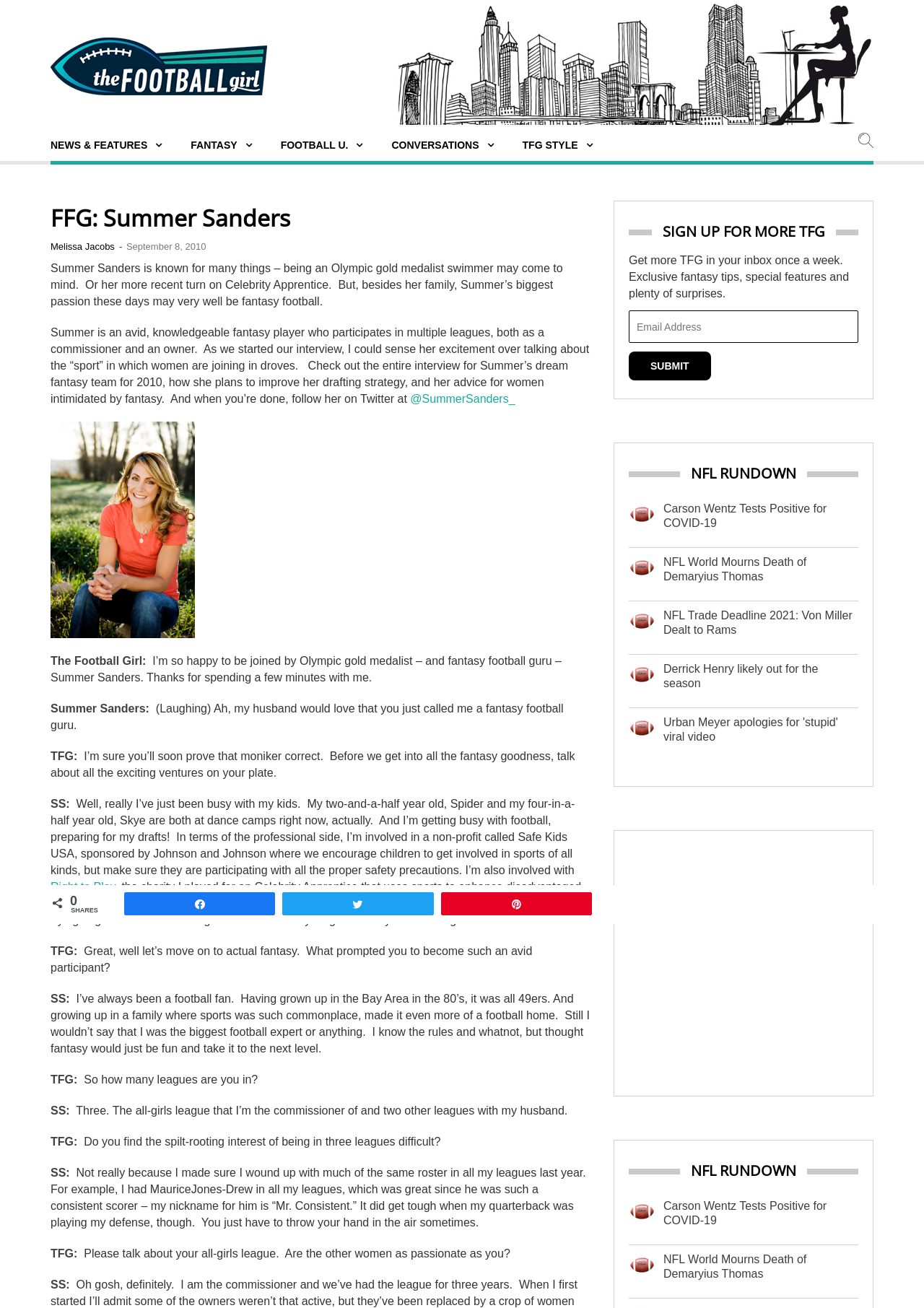Please give a succinct answer using a single word or phrase:
What is the purpose of the 'SIGN UP FOR MORE TFG' section?

To get exclusive fantasy tips